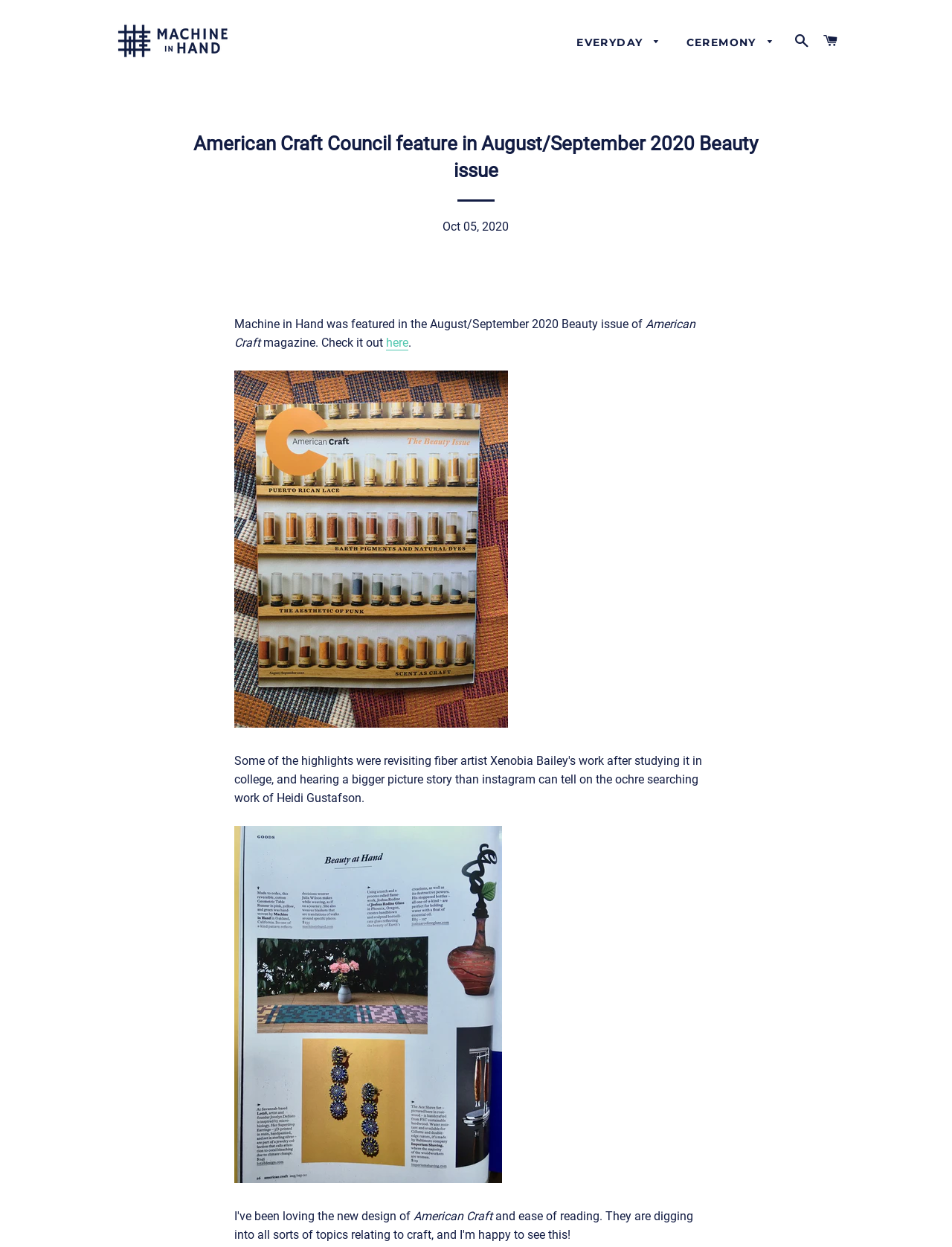What type of products are listed under 'EVERYDAY'?
Based on the screenshot, respond with a single word or phrase.

Home decor items